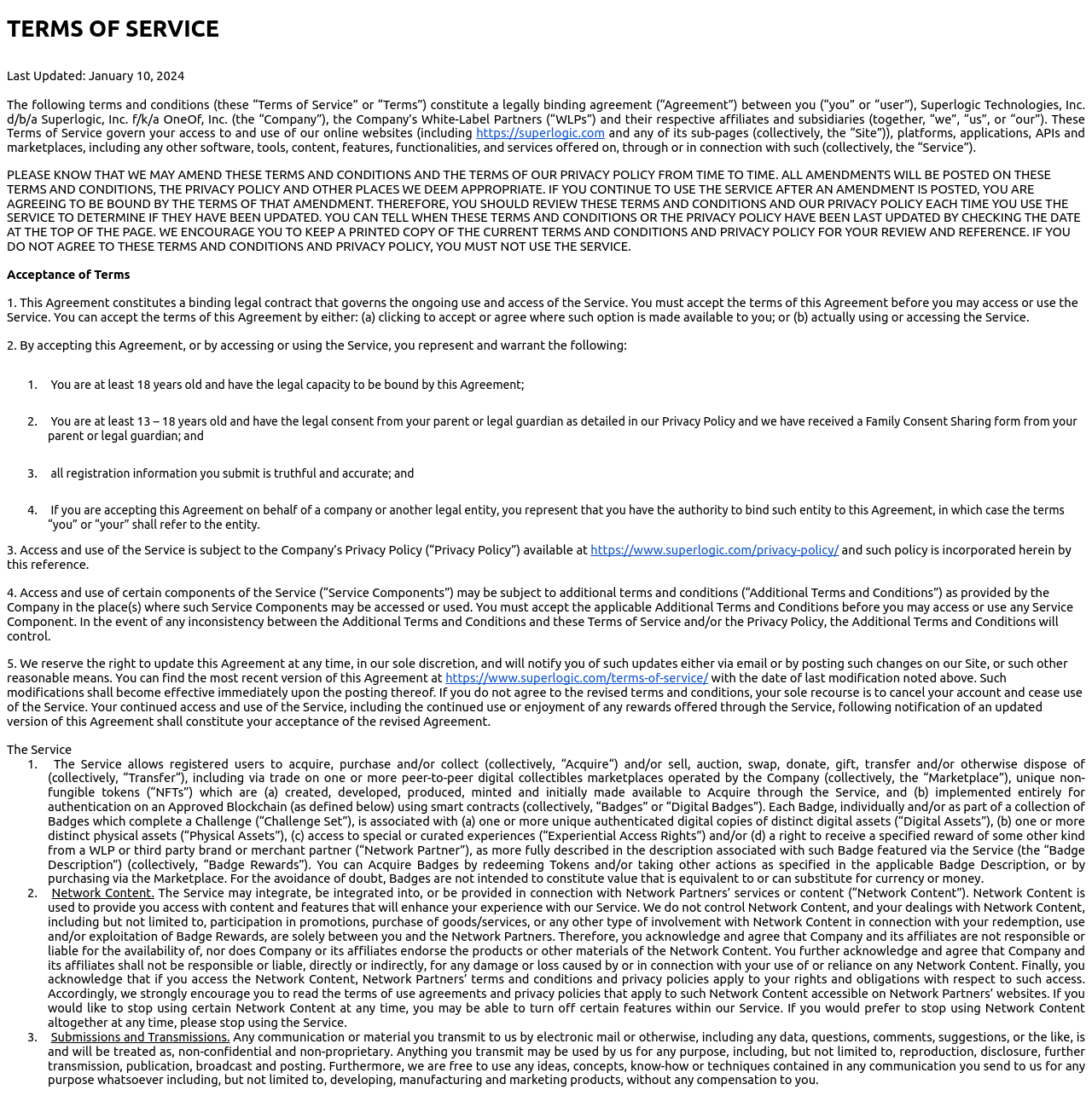Based on the image, provide a detailed and complete answer to the question: 
What is the last updated date of the terms of service?

The last updated date of the terms of service can be found at the top of the page, which is 'Last Updated: January 10, 2024'.